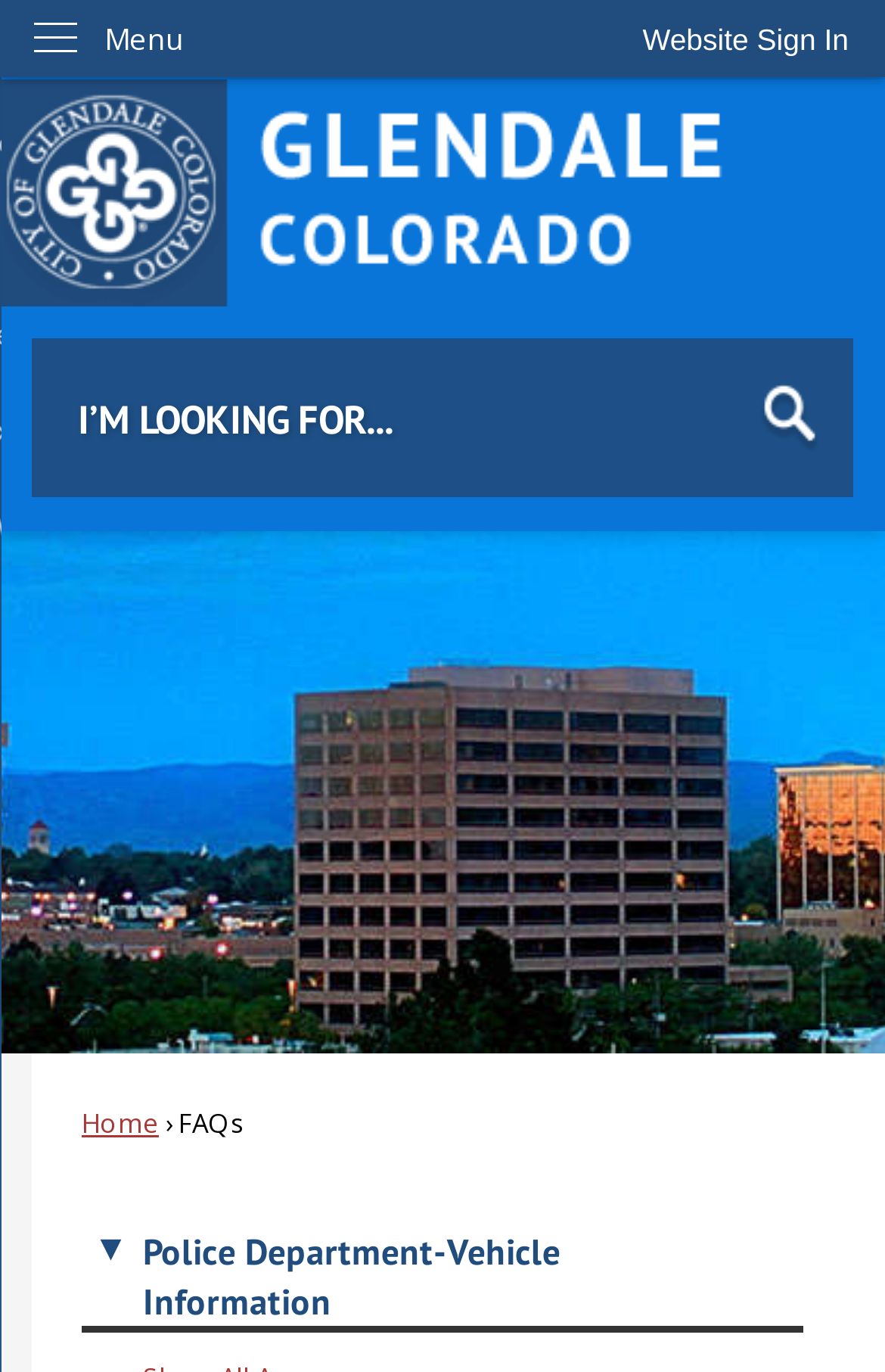Please locate the bounding box coordinates for the element that should be clicked to achieve the following instruction: "Go to Homepage". Ensure the coordinates are given as four float numbers between 0 and 1, i.e., [left, top, right, bottom].

[0.0, 0.058, 1.0, 0.223]